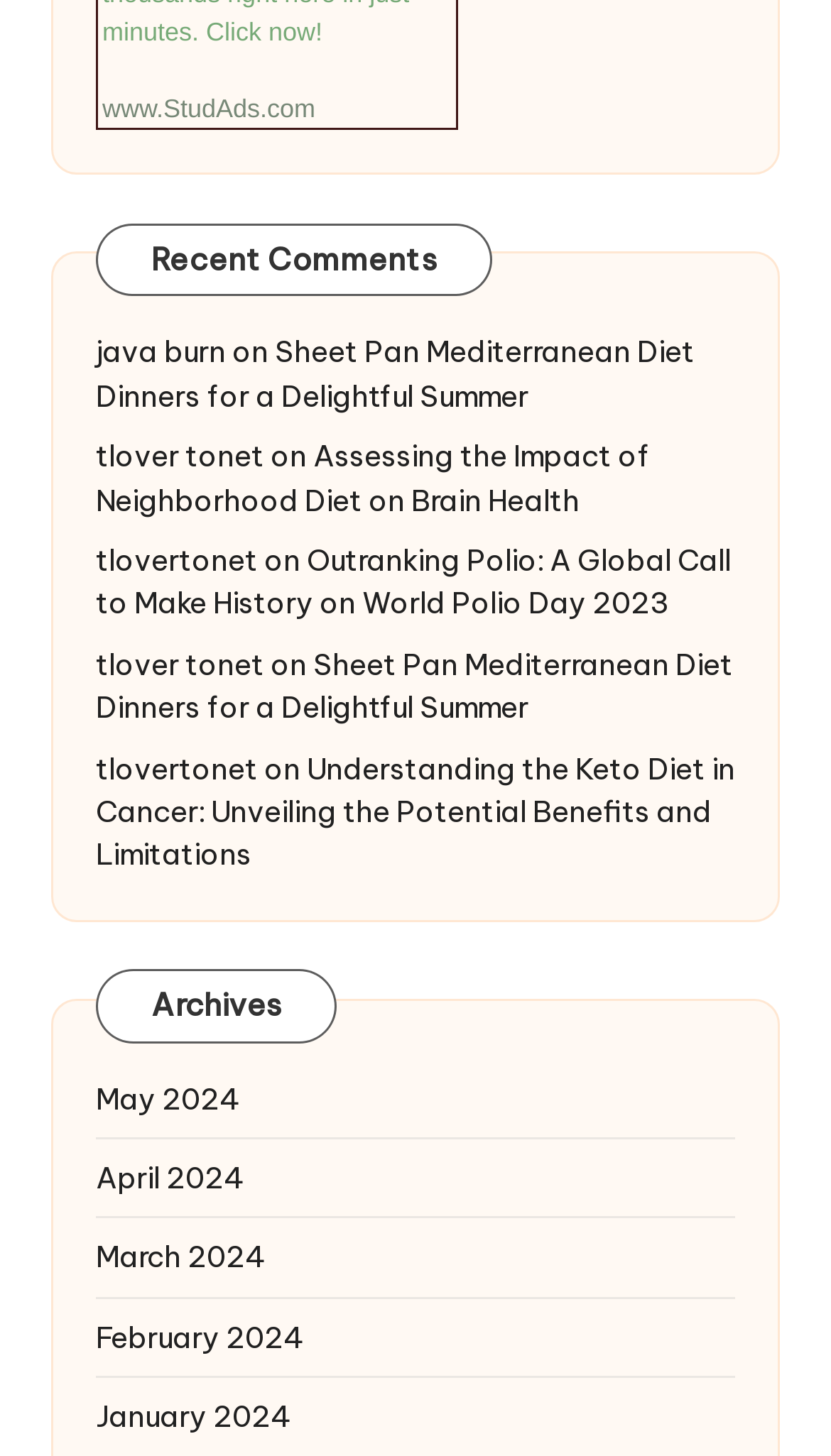Please find the bounding box coordinates of the section that needs to be clicked to achieve this instruction: "go to archives".

[0.115, 0.666, 0.405, 0.716]